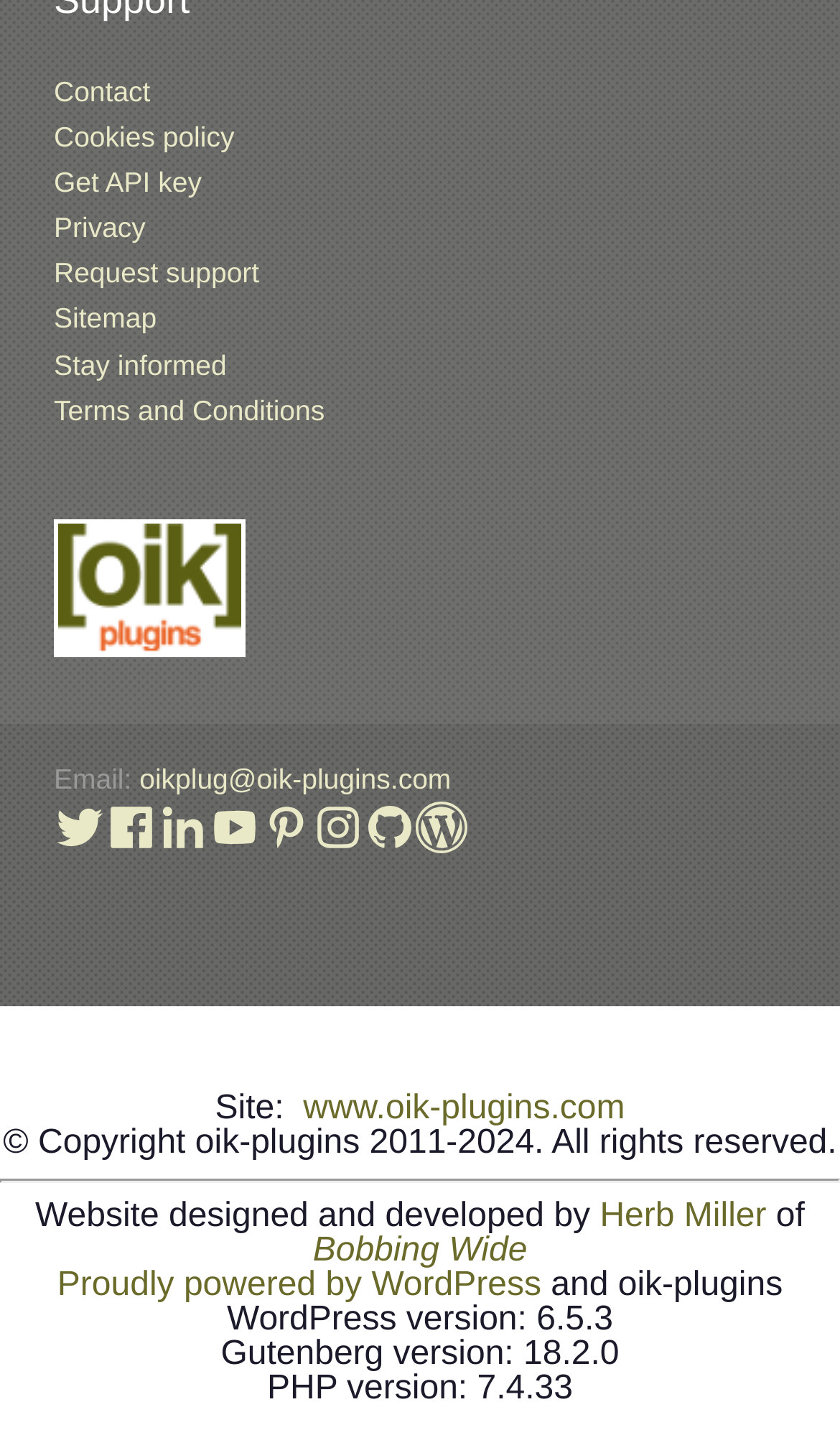Identify the bounding box coordinates for the element that needs to be clicked to fulfill this instruction: "Visit the website www.oik-plugins.com". Provide the coordinates in the format of four float numbers between 0 and 1: [left, top, right, bottom].

[0.361, 0.763, 0.744, 0.788]